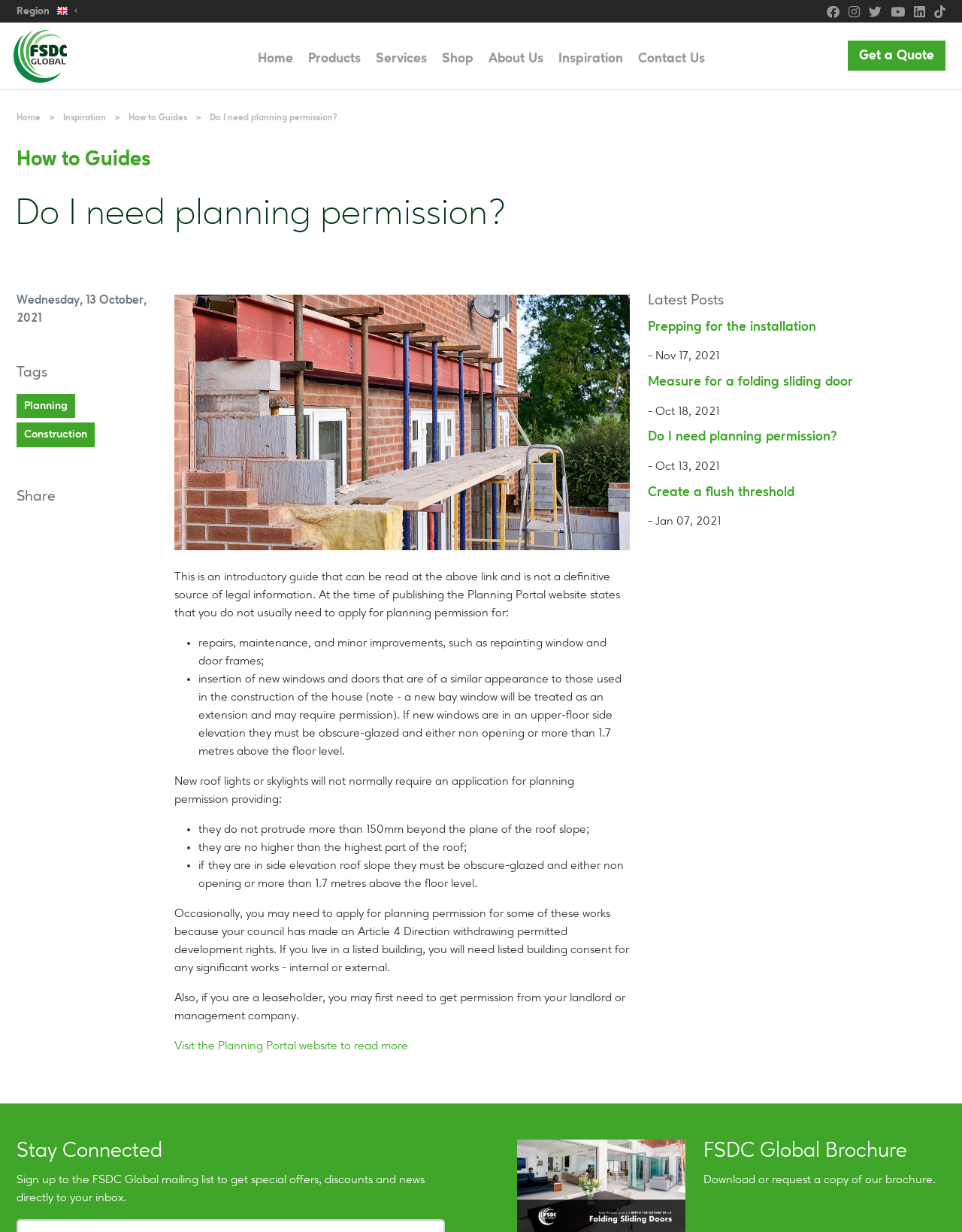Please answer the following question using a single word or phrase: 
What type of building may require listed building consent?

Listed building